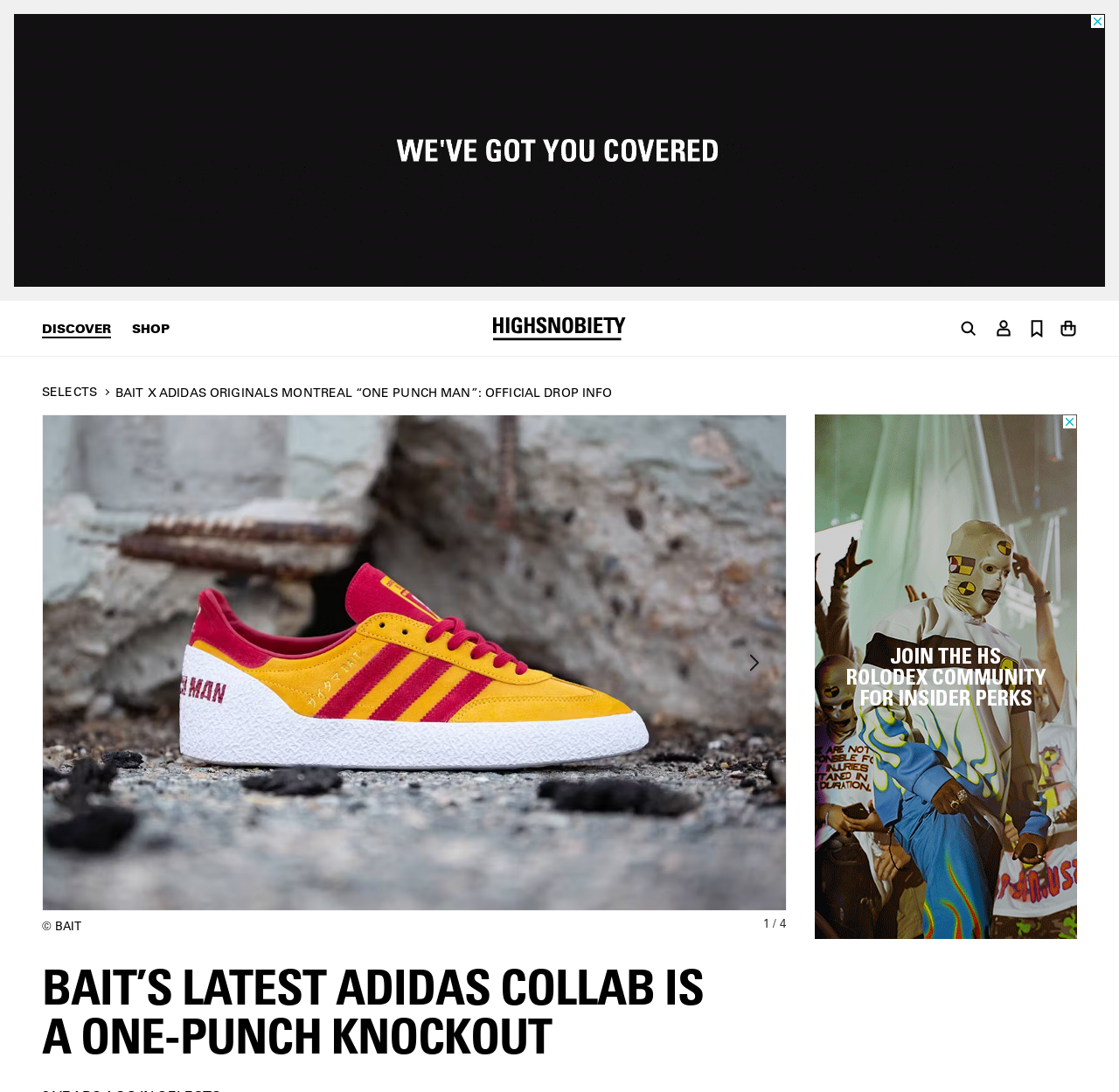Provide your answer in one word or a succinct phrase for the question: 
What is the text on the button next to the search icon?

Go To Search